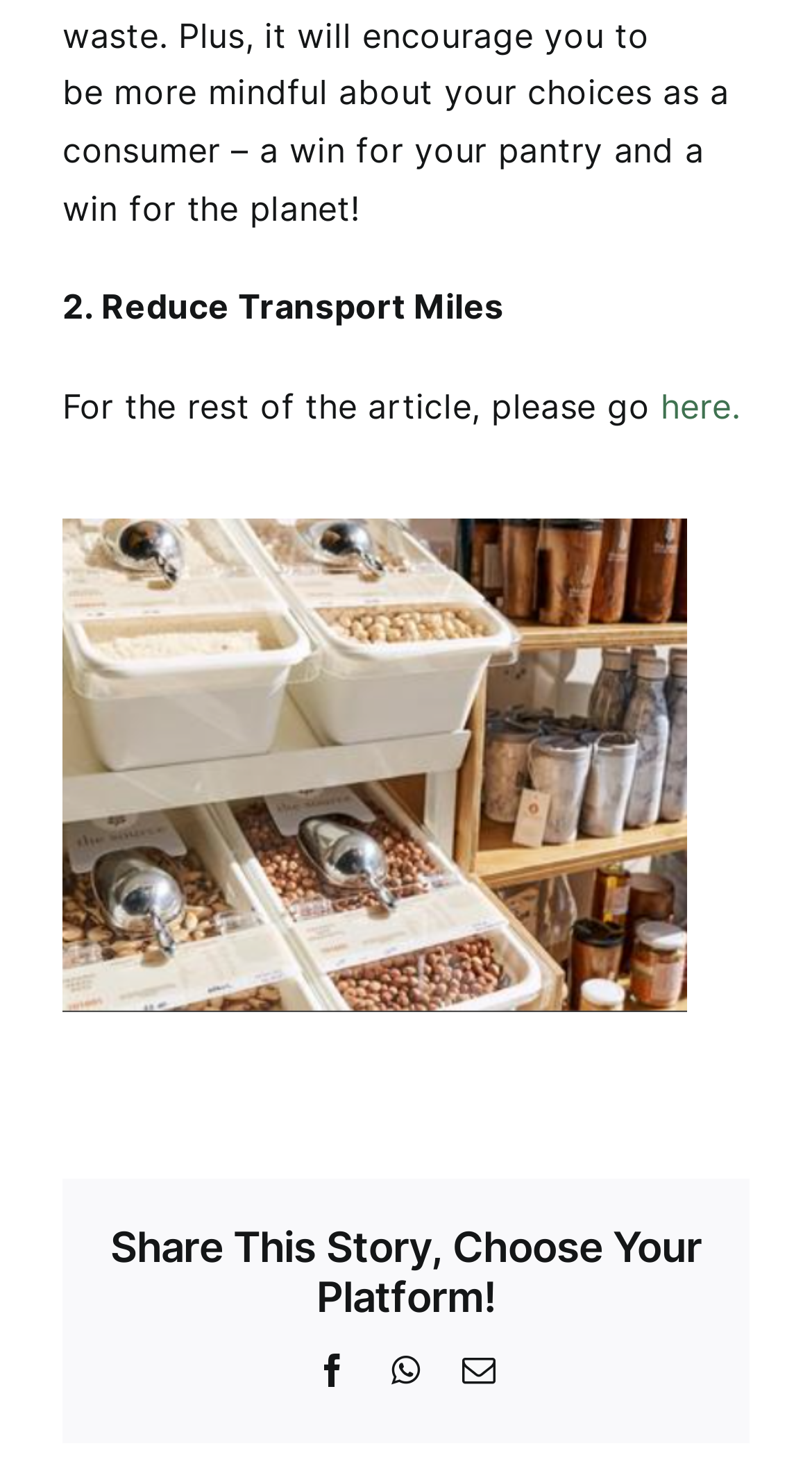Based on the image, please respond to the question with as much detail as possible:
How many social media platforms are available to share the story?

The number of social media platforms available to share the story can be determined by counting the link elements at the bottom of the webpage, which represent Facebook, WhatsApp, and Email.